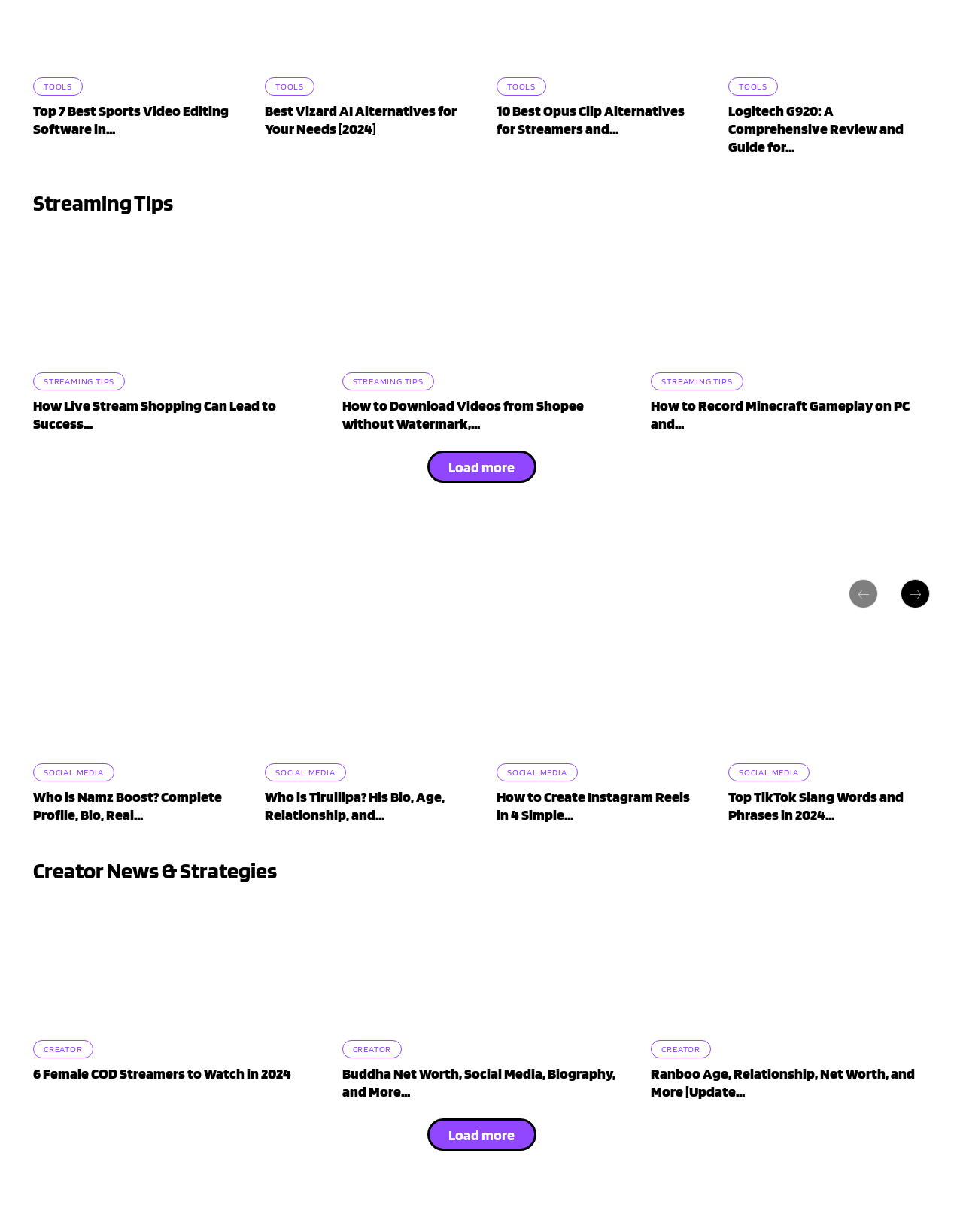Please find the bounding box coordinates of the element's region to be clicked to carry out this instruction: "Read 'Top 7 Best Sports Video Editing Software in…'".

[0.034, 0.083, 0.244, 0.112]